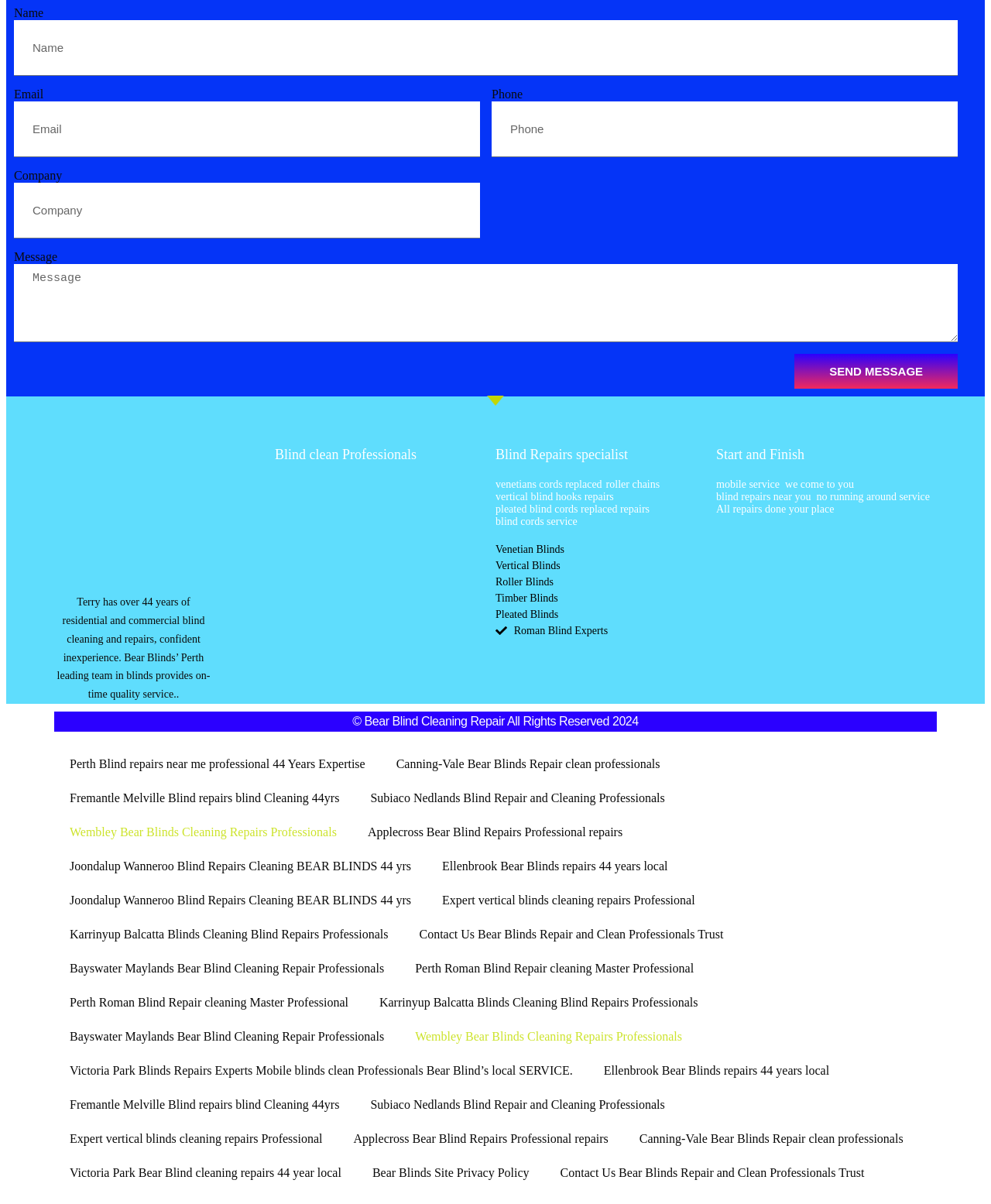Identify the bounding box coordinates for the element you need to click to achieve the following task: "Click the SEND MESSAGE button". Provide the bounding box coordinates as four float numbers between 0 and 1, in the form [left, top, right, bottom].

[0.802, 0.294, 0.966, 0.323]